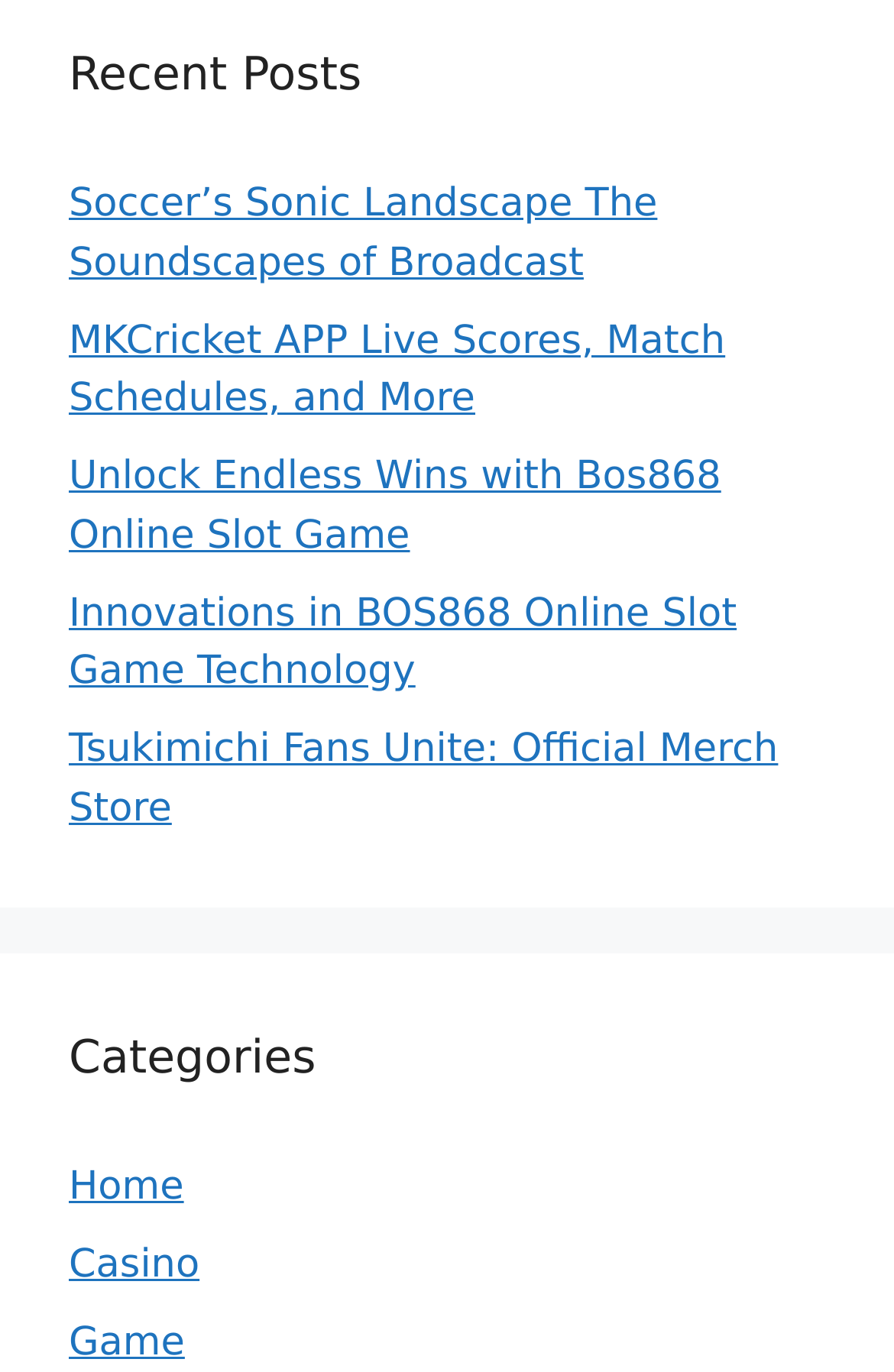Point out the bounding box coordinates of the section to click in order to follow this instruction: "read about Soccer's Sonic Landscape".

[0.077, 0.133, 0.735, 0.209]